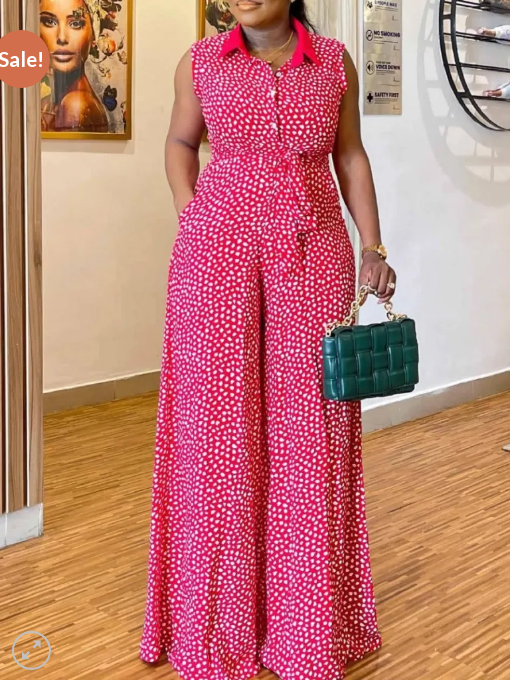Give a short answer using one word or phrase for the question:
What type of handbag is shown in the image?

Structured green handbag